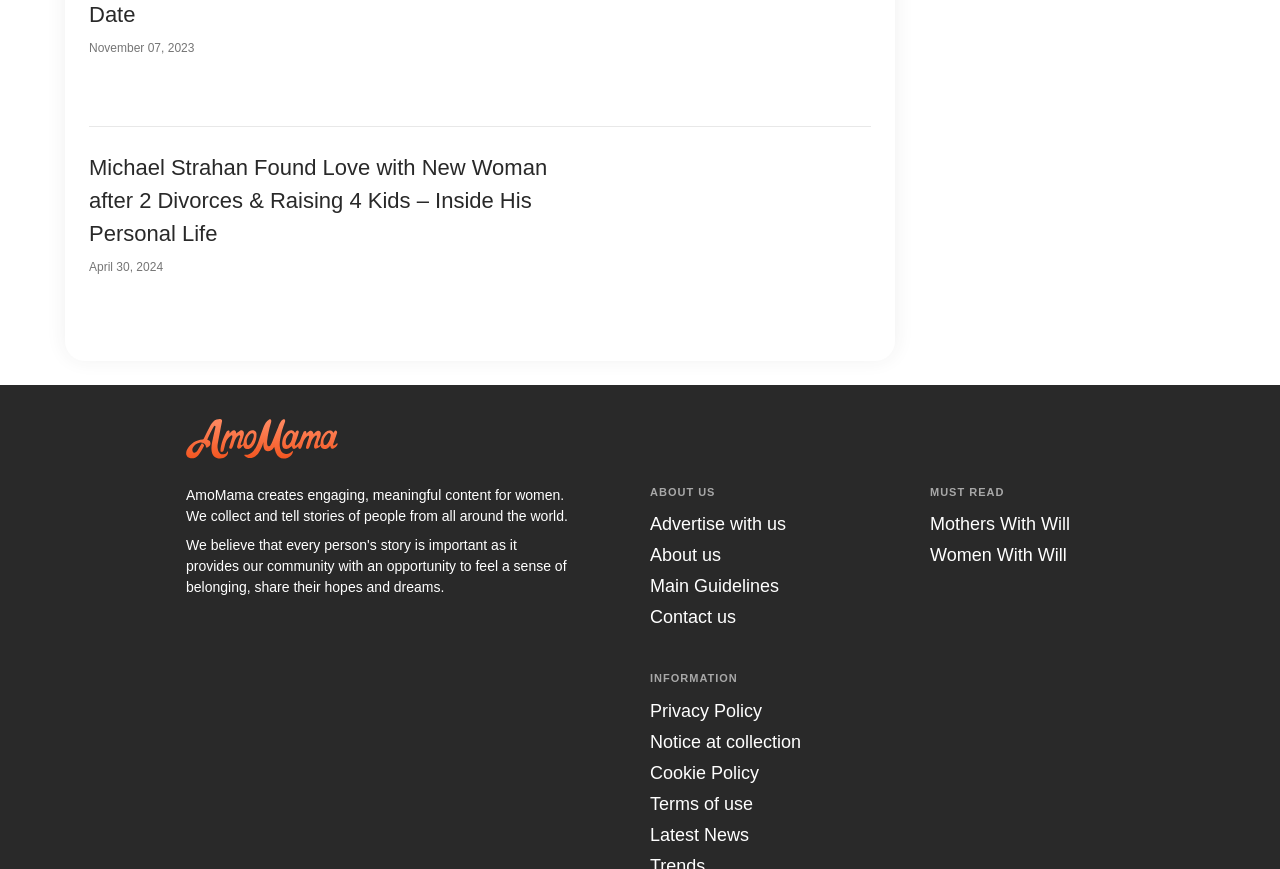Refer to the image and provide an in-depth answer to the question:
What is the name of the website?

I found the name of the website by looking at the StaticText element with the text 'AmoMama' which is located below the logo image.